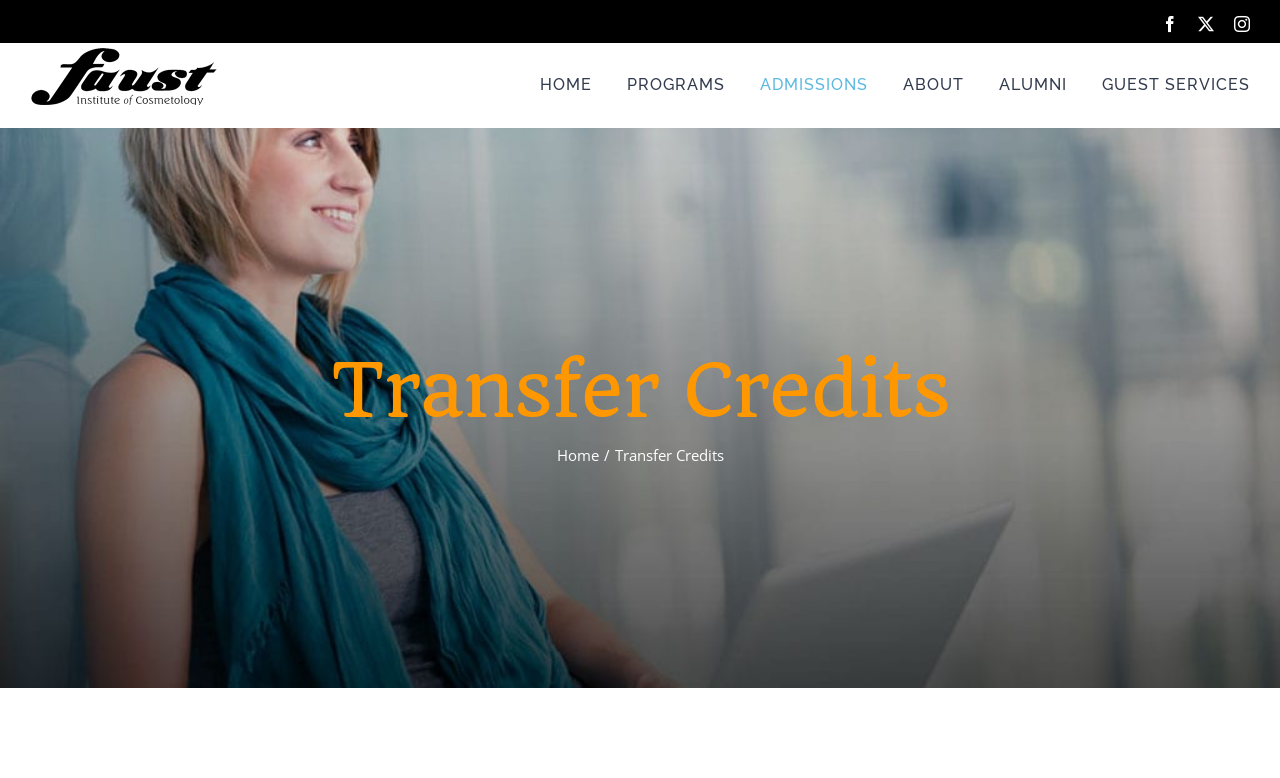Provide a brief response to the question below using one word or phrase:
What is the first menu item?

HOME